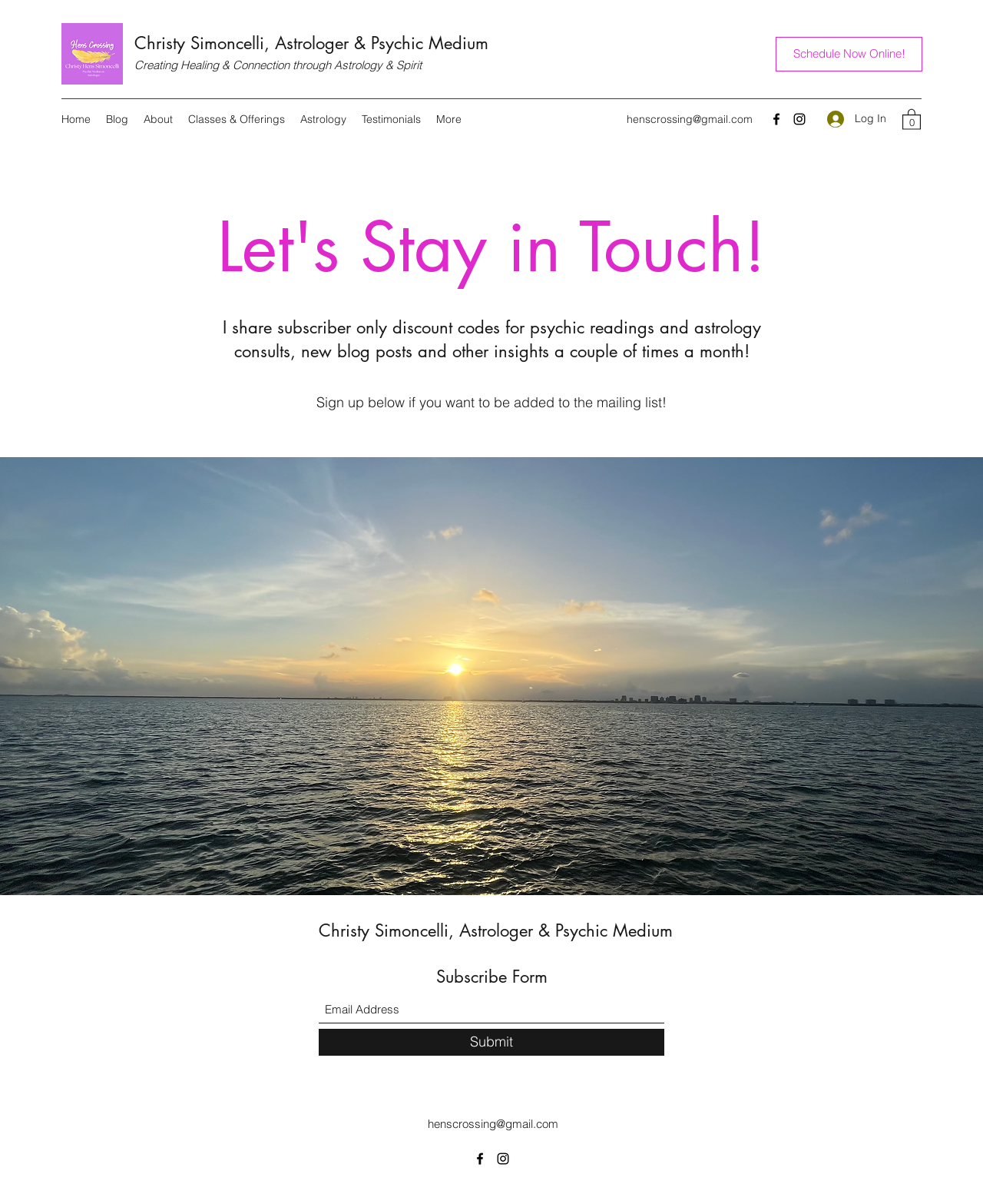Identify the bounding box coordinates of the element that should be clicked to fulfill this task: "Check the time of the post '15.02.2022'". The coordinates should be provided as four float numbers between 0 and 1, i.e., [left, top, right, bottom].

None